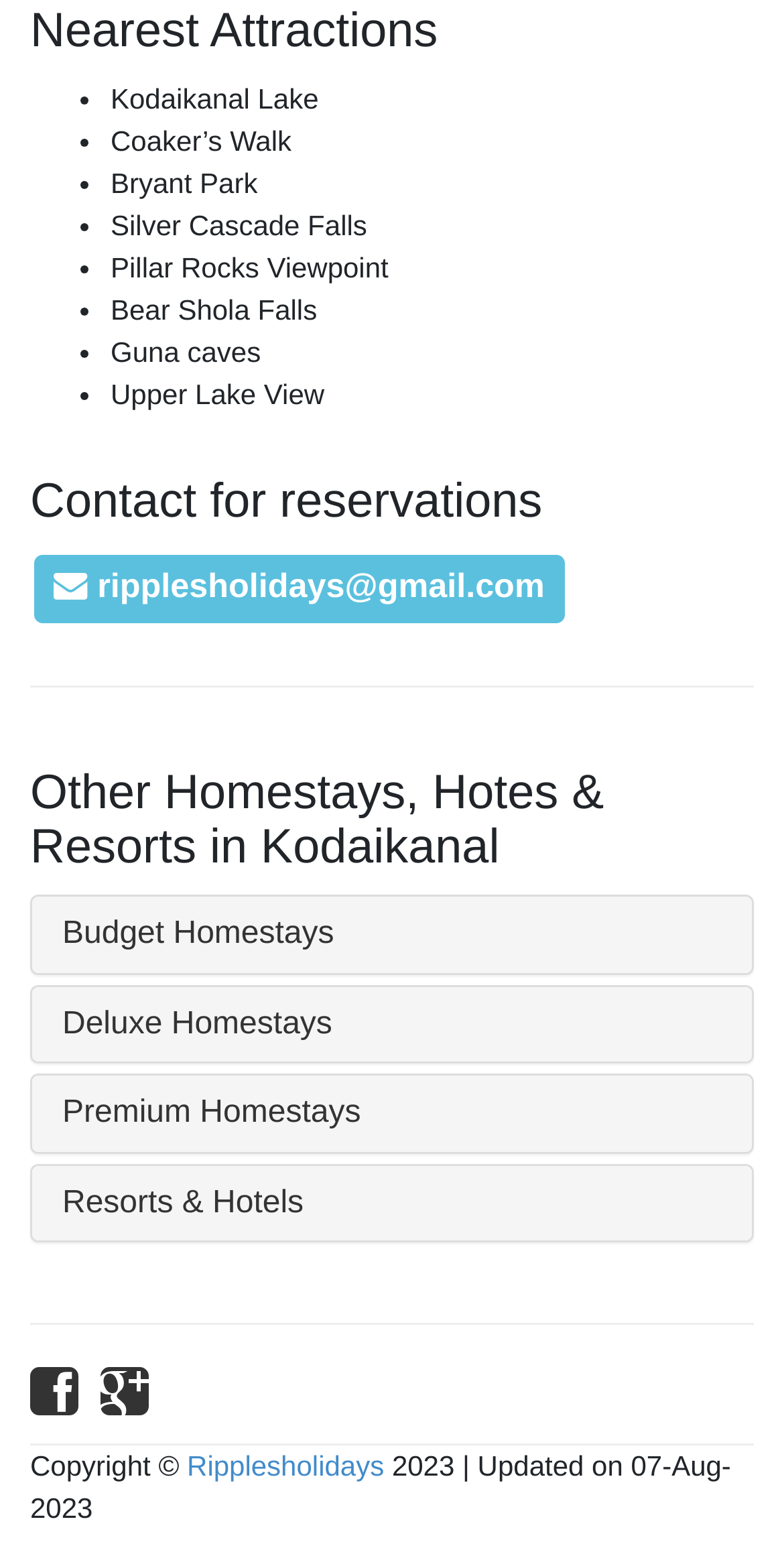What is the last attraction listed?
Using the image as a reference, answer with just one word or a short phrase.

Upper Lake View